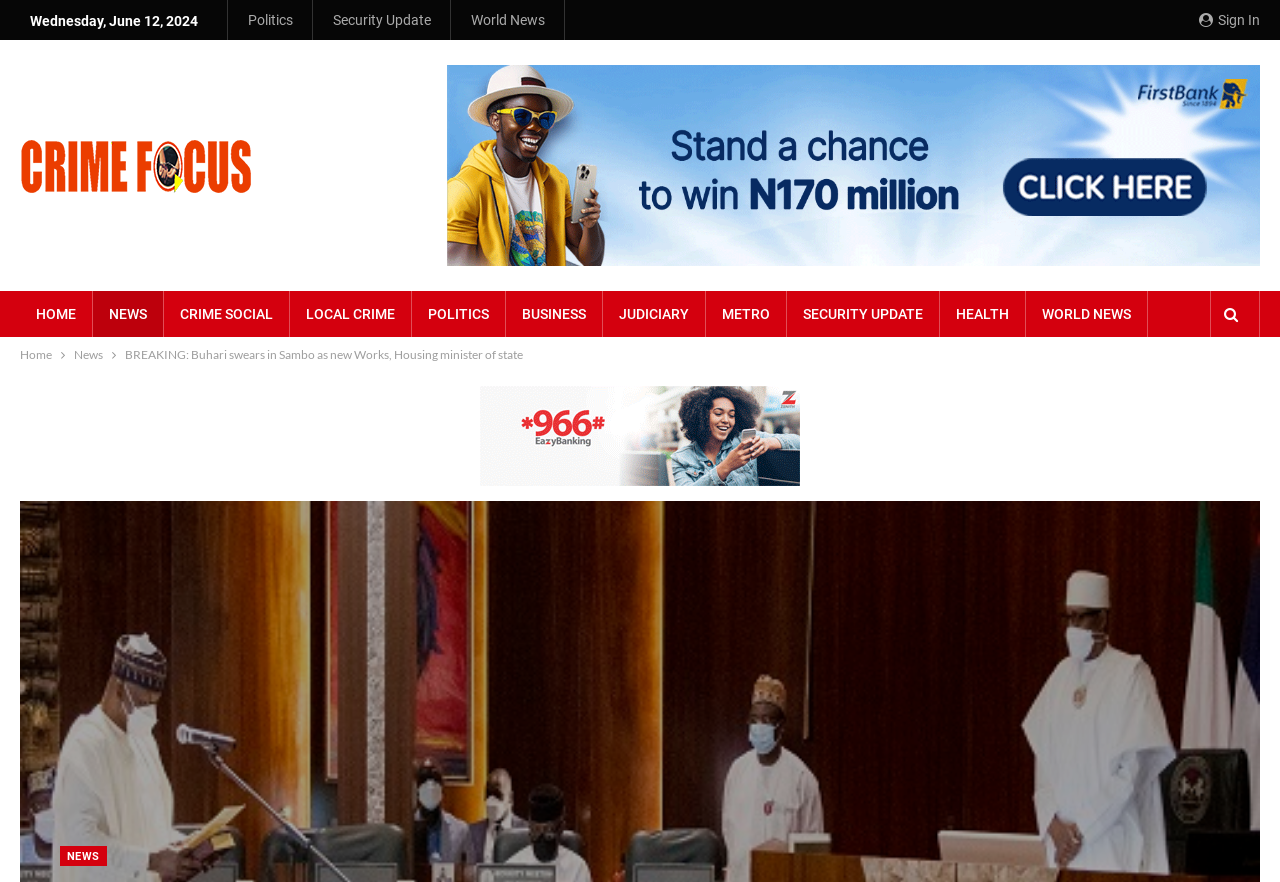Find the bounding box coordinates for the UI element that matches this description: "Publisher - No To Crime".

[0.016, 0.151, 0.197, 0.216]